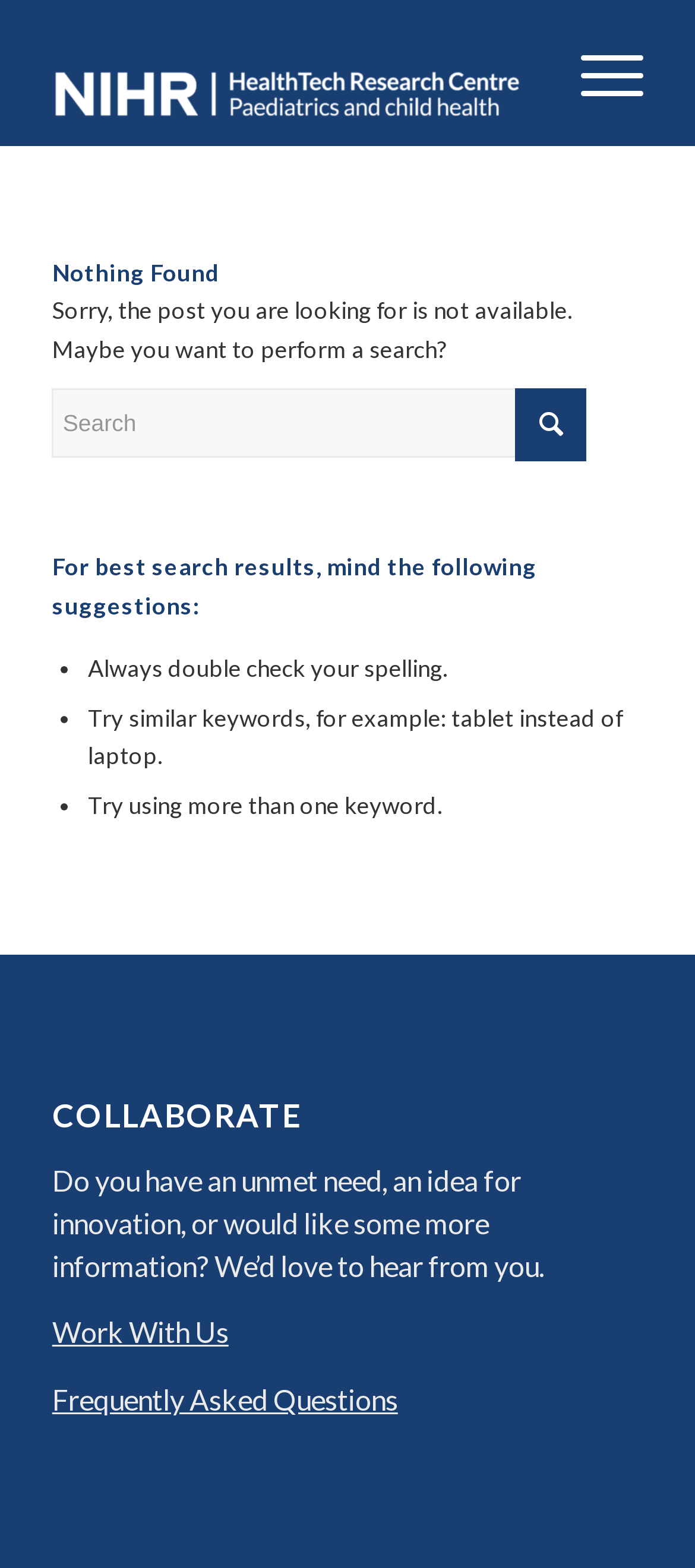Locate the bounding box of the UI element defined by this description: "value=""". The coordinates should be given as four float numbers between 0 and 1, formatted as [left, top, right, bottom].

[0.742, 0.248, 0.844, 0.295]